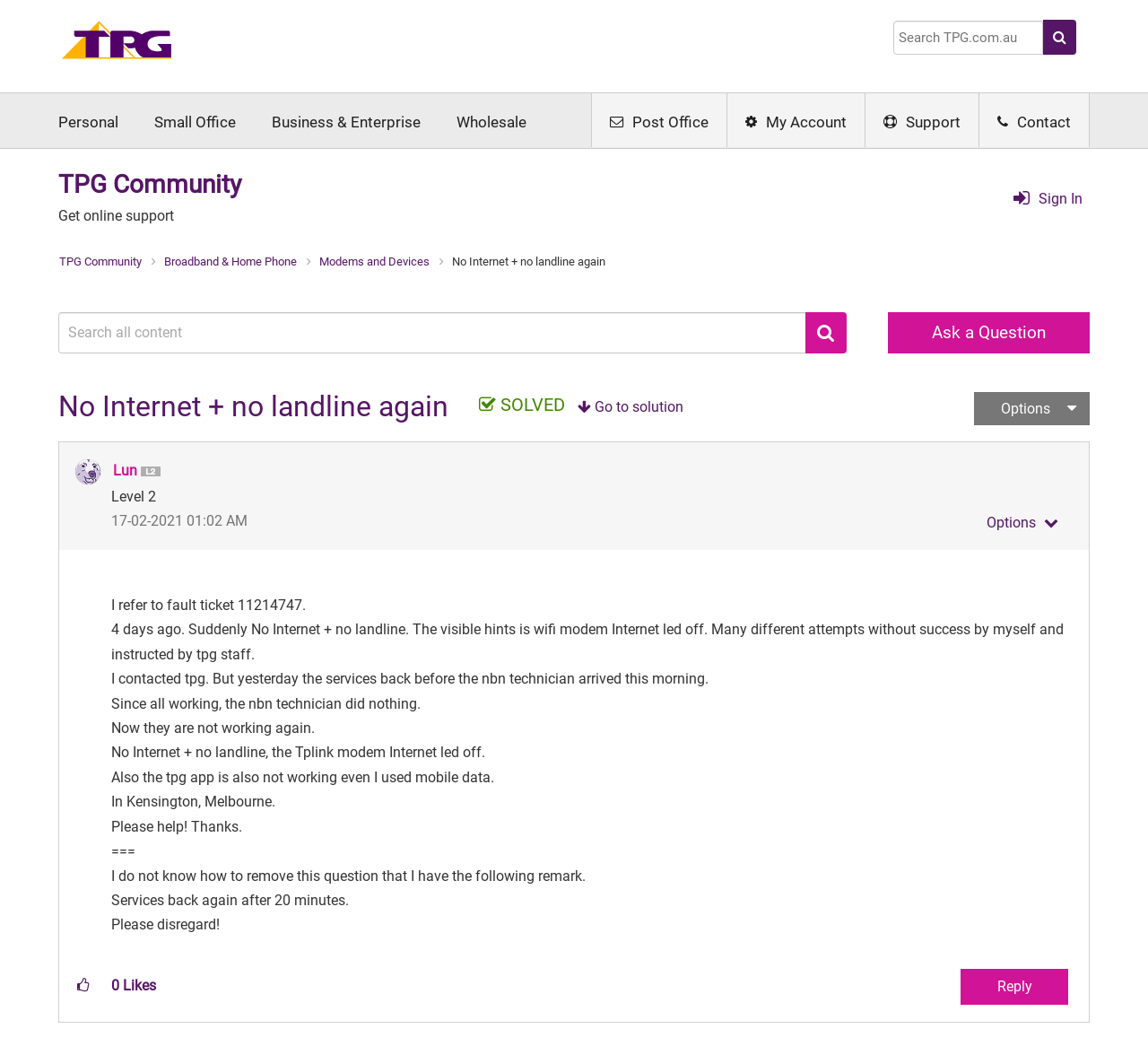Respond to the following question using a concise word or phrase: 
What is the status of the post 'No Internet + no landline again'?

SOLVED